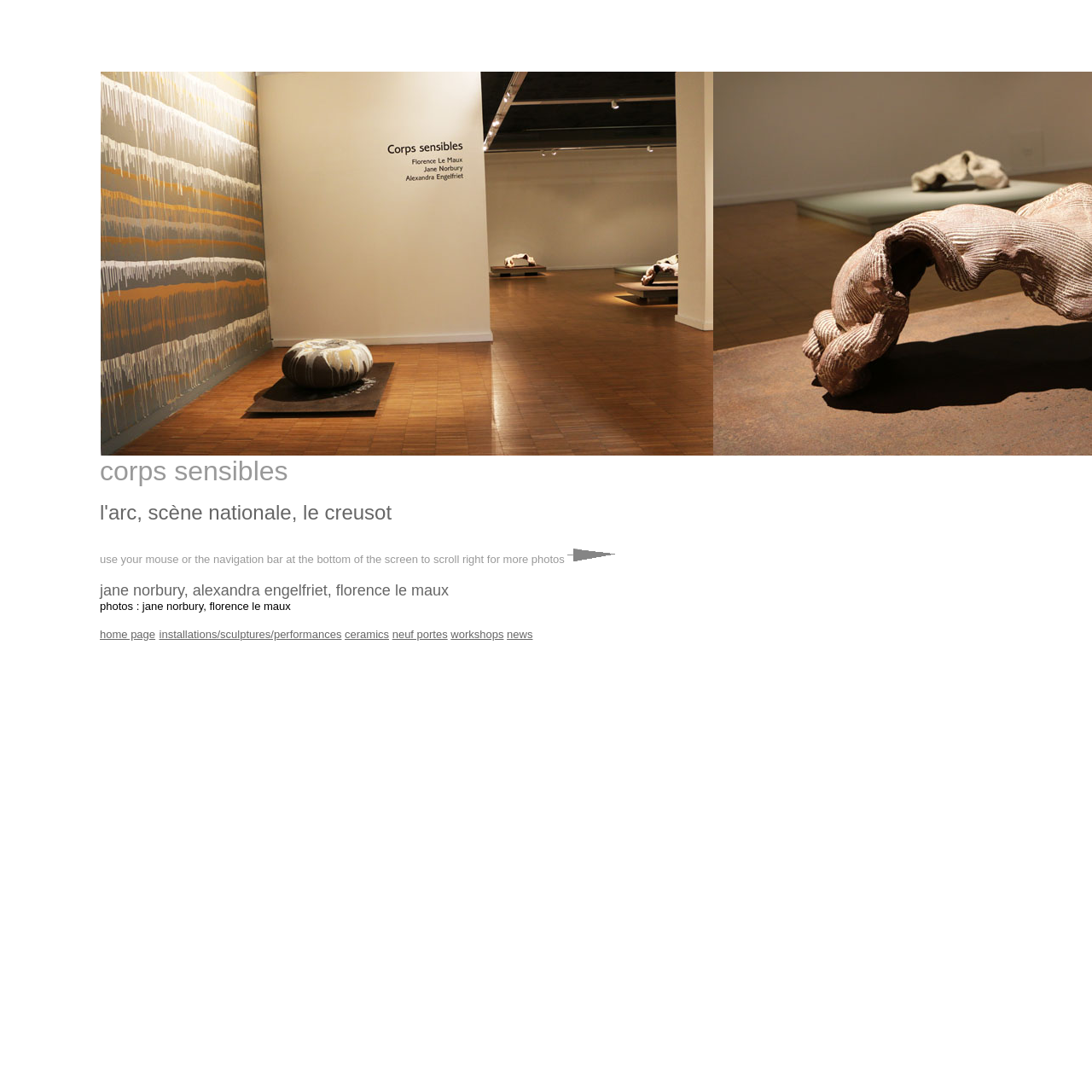Utilize the details in the image to thoroughly answer the following question: What is the name of the artist?

The name 'Jane Norbury' is mentioned in the text 'jane norbury, alexandra engelfriet, florence le maux' which is a StaticText element with bounding box coordinates [0.091, 0.533, 0.411, 0.548]. This text is likely to be the credits or description of the artwork or photos on the webpage, and 'Jane Norbury' is the name of the artist.